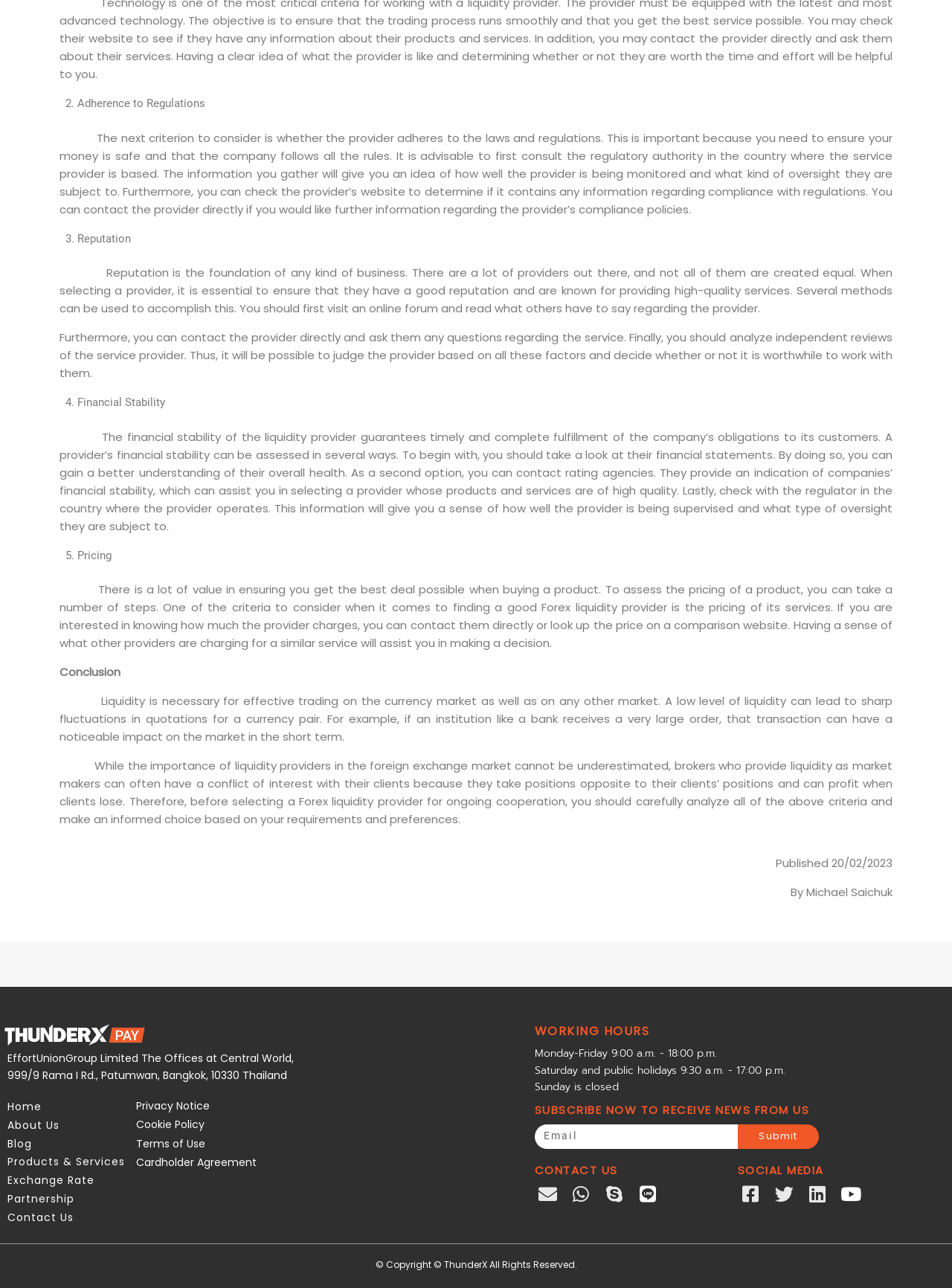Can you find the bounding box coordinates for the element that needs to be clicked to execute this instruction: "Click the 'Submit' button"? The coordinates should be given as four float numbers between 0 and 1, i.e., [left, top, right, bottom].

[0.775, 0.873, 0.86, 0.892]